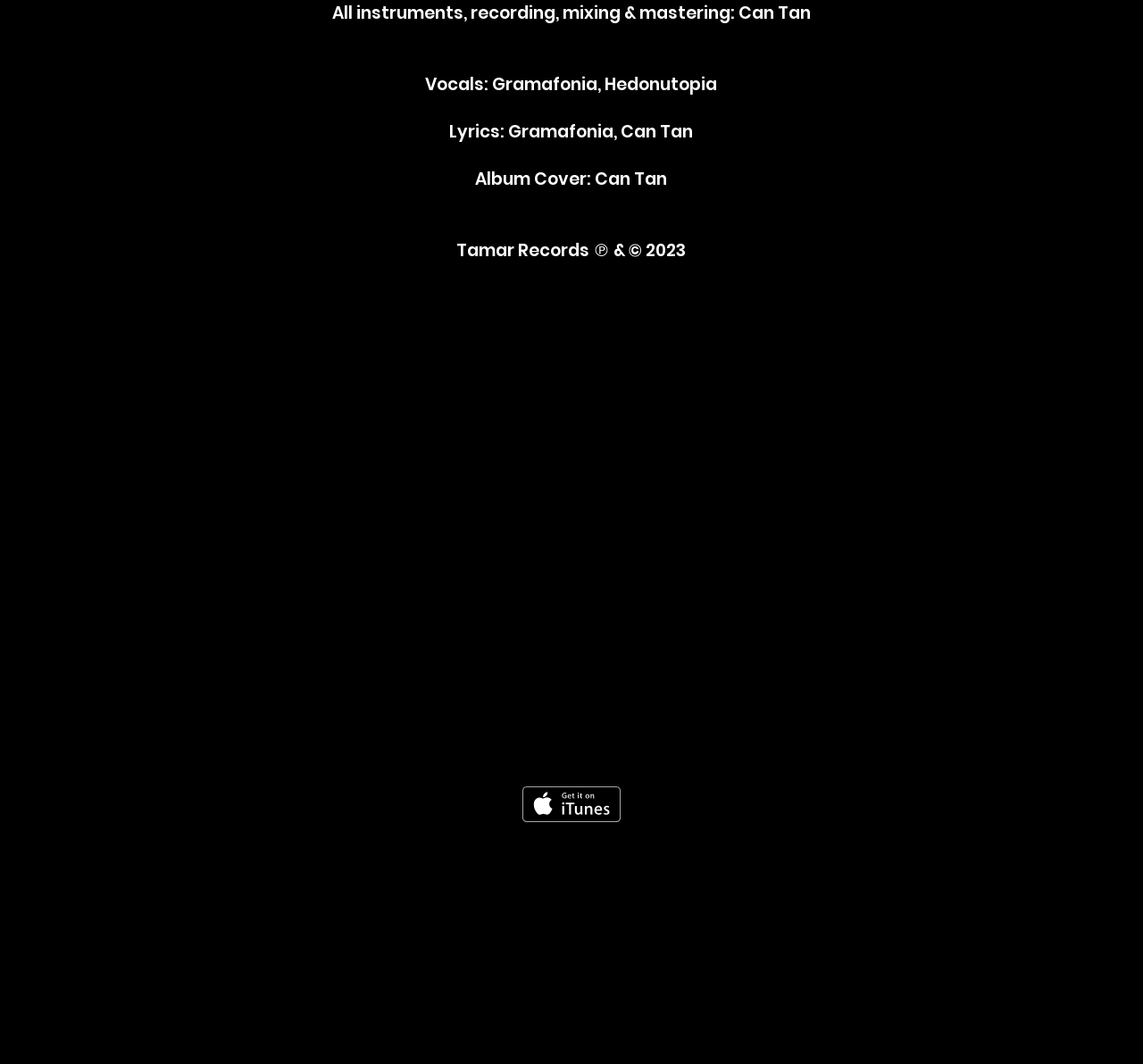Can you give a detailed response to the following question using the information from the image? Who is the vocalist?

I found the answer by looking at the text 'Vocals: Gramafonia, Hedonutopia' which is a part of the album credits, indicating that Gramafonia and Hedonutopia are the vocalists.